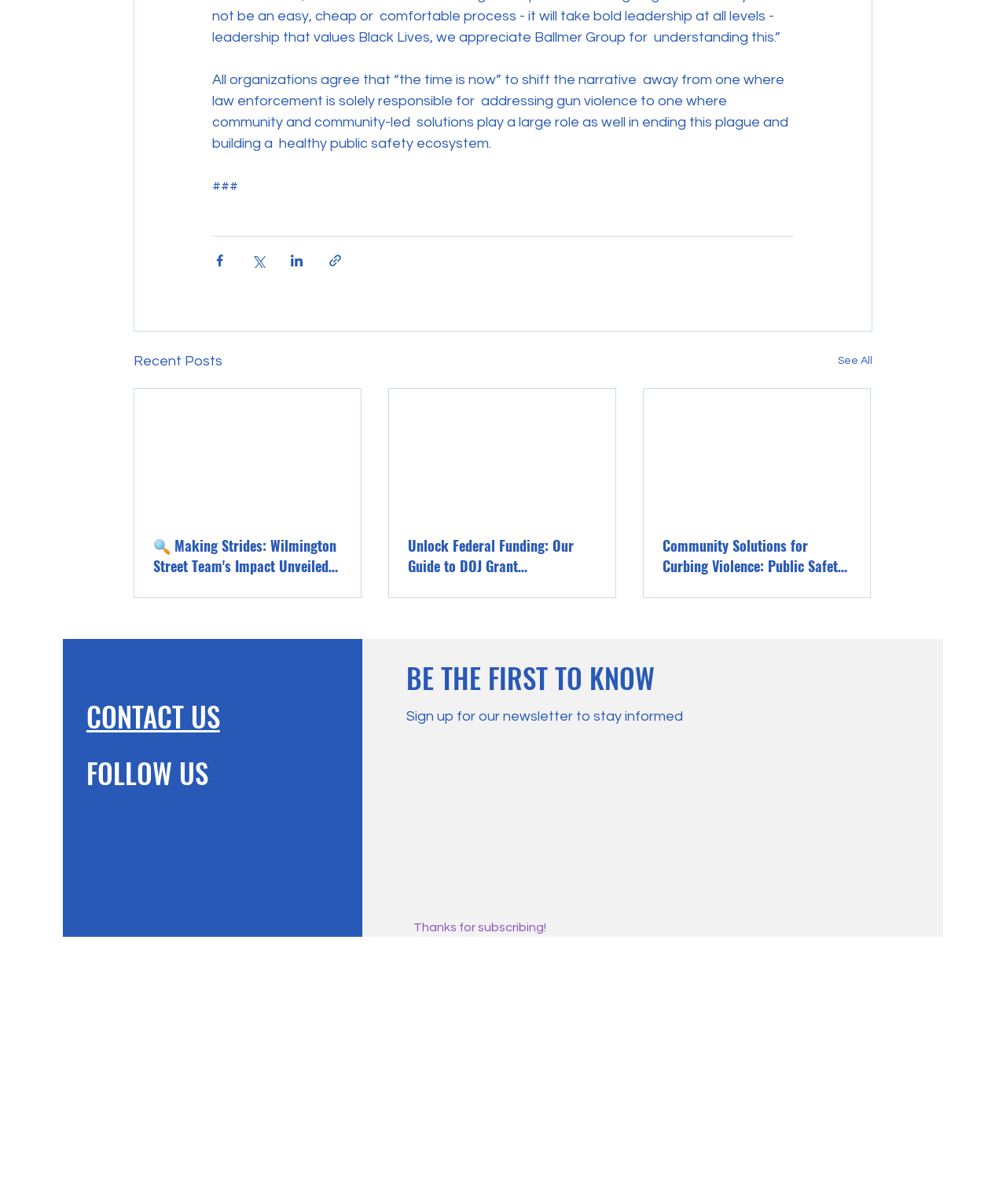Identify the bounding box coordinates for the element you need to click to achieve the following task: "Visit the Impressum page". Provide the bounding box coordinates as four float numbers between 0 and 1, in the form [left, top, right, bottom].

None